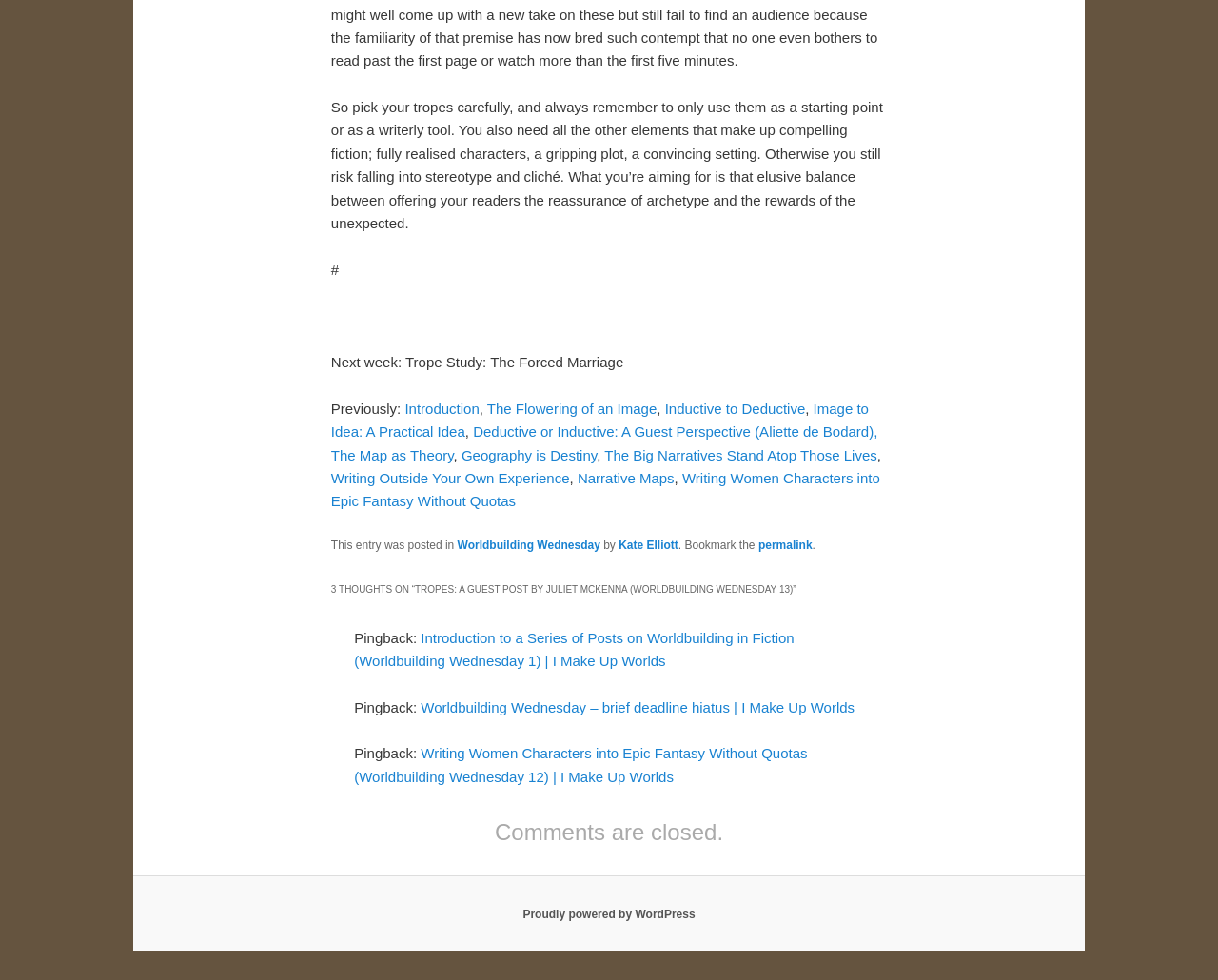Give a concise answer using one word or a phrase to the following question:
Who is the author of the post?

Kate Elliott